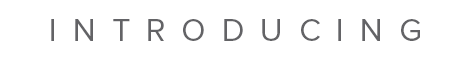Refer to the image and provide an in-depth answer to the question:
What could the banner serve as?

According to the caption, the banner could serve as a precursor to exciting new offerings or services, engaging viewers and setting the stage for further information or details to follow, implying that the banner is used to introduce or announce new products, services, or initiatives.